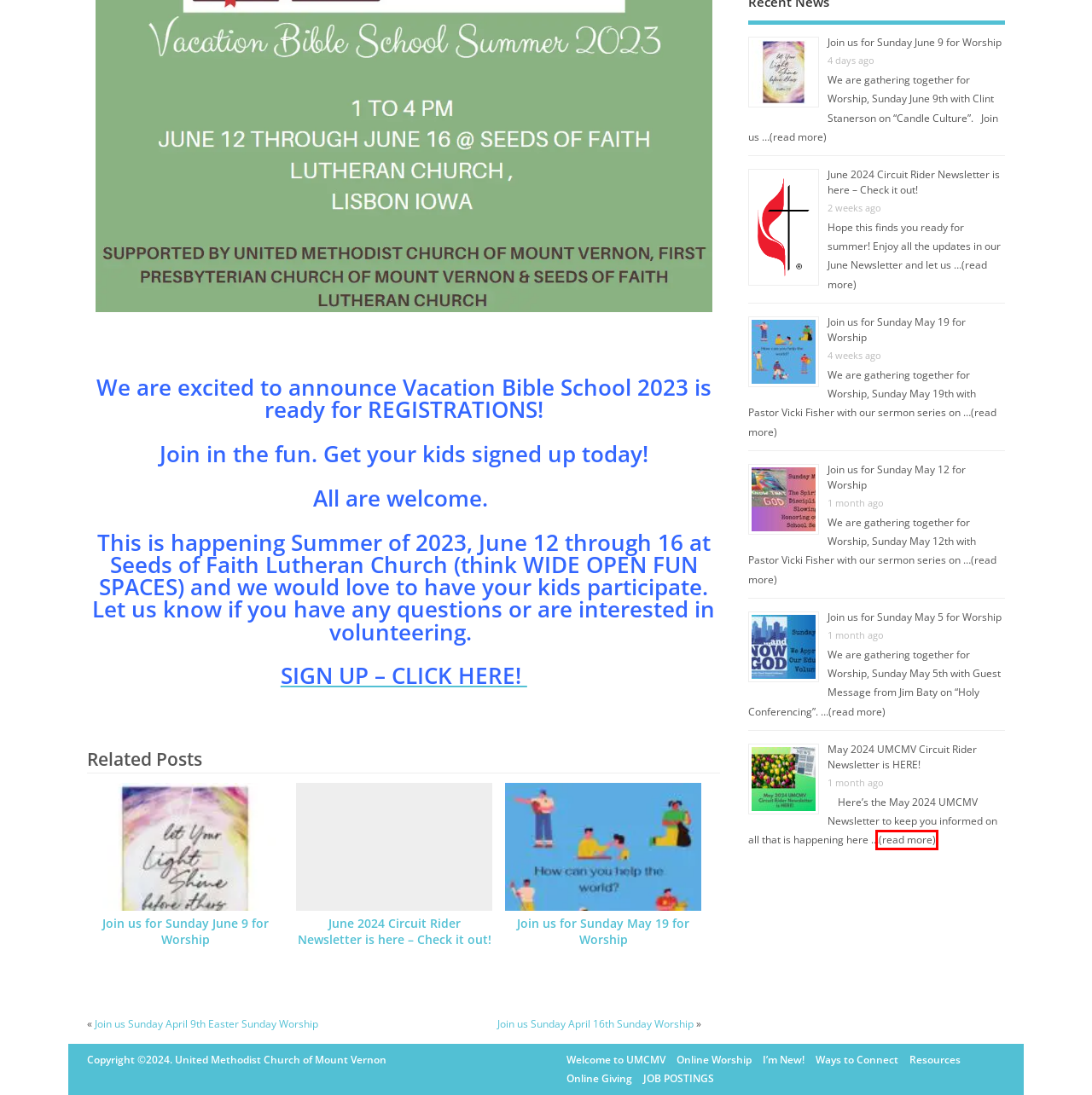Given a webpage screenshot with a red bounding box around a UI element, choose the webpage description that best matches the new webpage after clicking the element within the bounding box. Here are the candidates:
A. Join us for Sunday May 12 for Worship - United Methodist Church of Mount Vernon
B. Join us for Sunday June 9 for Worship - United Methodist Church of Mount Vernon
C. June 2024 Circuit Rider Newsletter is here - Check it out! - United Methodist Church of Mount Vernon
D. Join us for Sunday May 5 for Worship - United Methodist Church of Mount Vernon
E. Join us Sunday April 16th Sunday Worship - United Methodist Church of Mount Vernon
F. Join us for Sunday May 19 for Worship - United Methodist Church of Mount Vernon
G. Join us Sunday April 9th Easter Sunday Worship - United Methodist Church of Mount Vernon
H. May 2024 UMCMV Circuit Rider Newsletter is HERE! - United Methodist Church of Mount Vernon

H